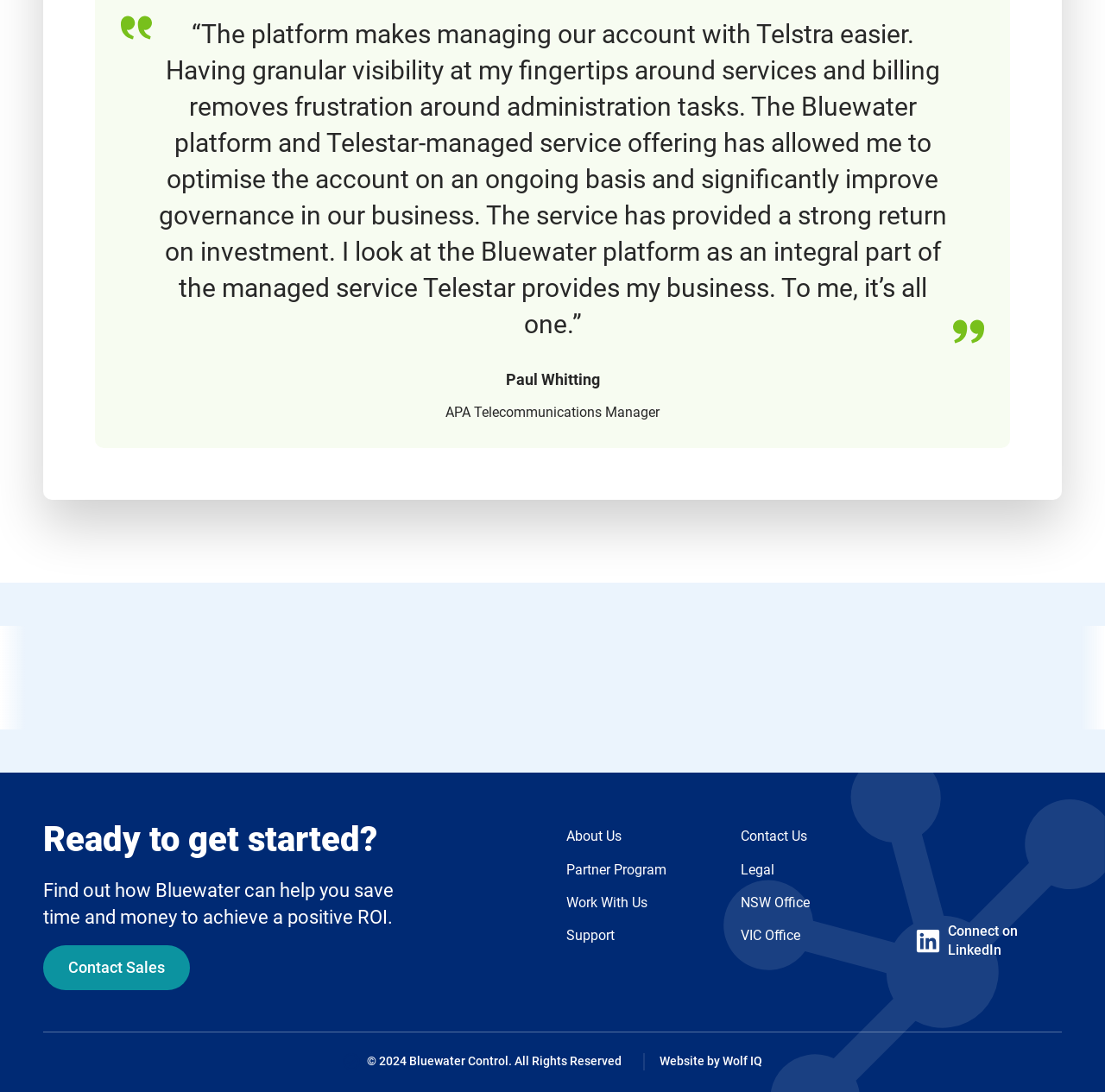Provide the bounding box coordinates of the HTML element this sentence describes: "Connect on LinkedIn". The bounding box coordinates consist of four float numbers between 0 and 1, i.e., [left, top, right, bottom].

[0.828, 0.844, 0.961, 0.879]